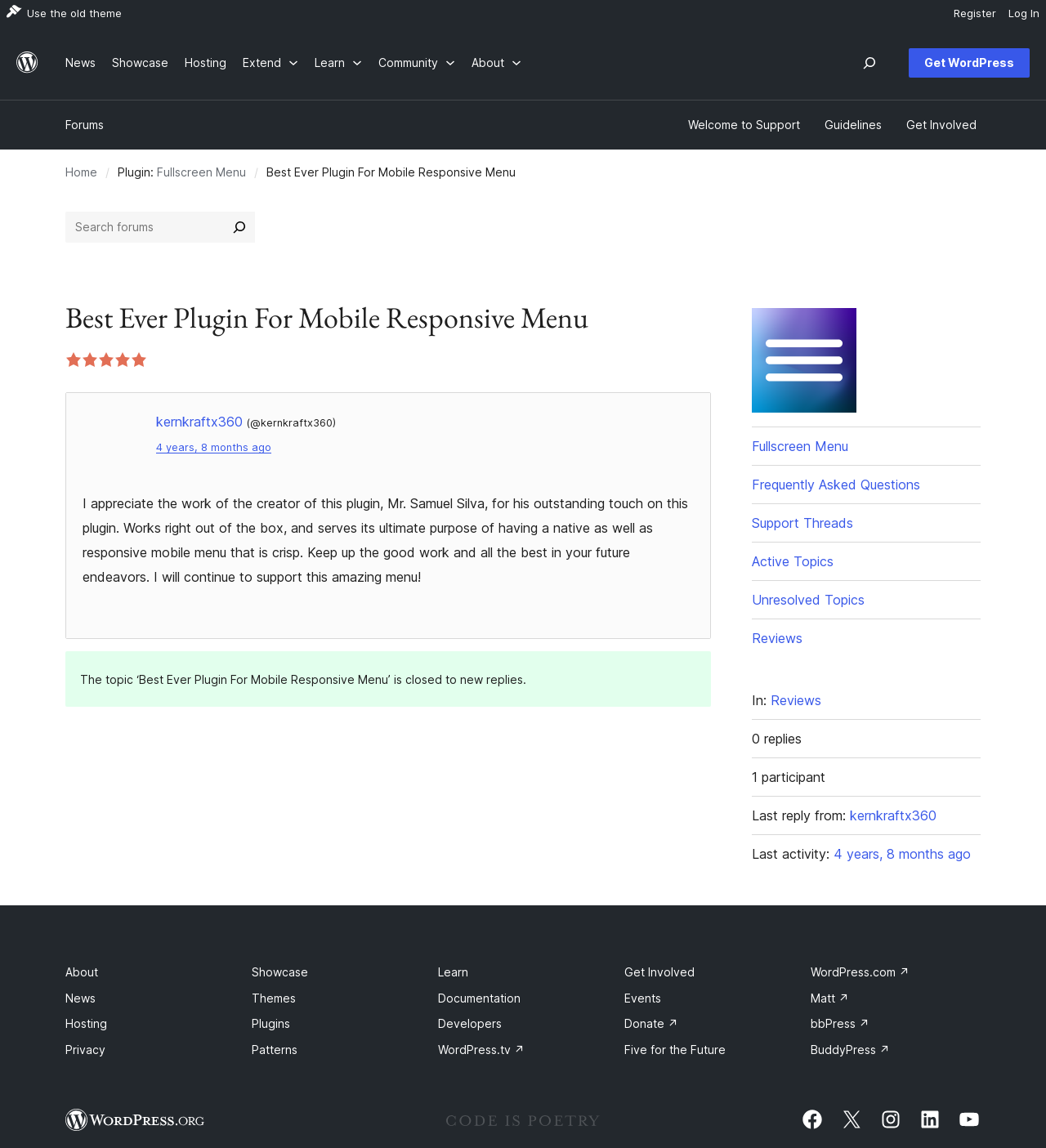What is the name of the creator of the plugin?
Provide a thorough and detailed answer to the question.

I found the answer by looking at the text content of the static text element with the text 'I appreciate the work of the creator of this plugin, Mr. Samuel Silva...' which is located inside the main element with the role 'main'.